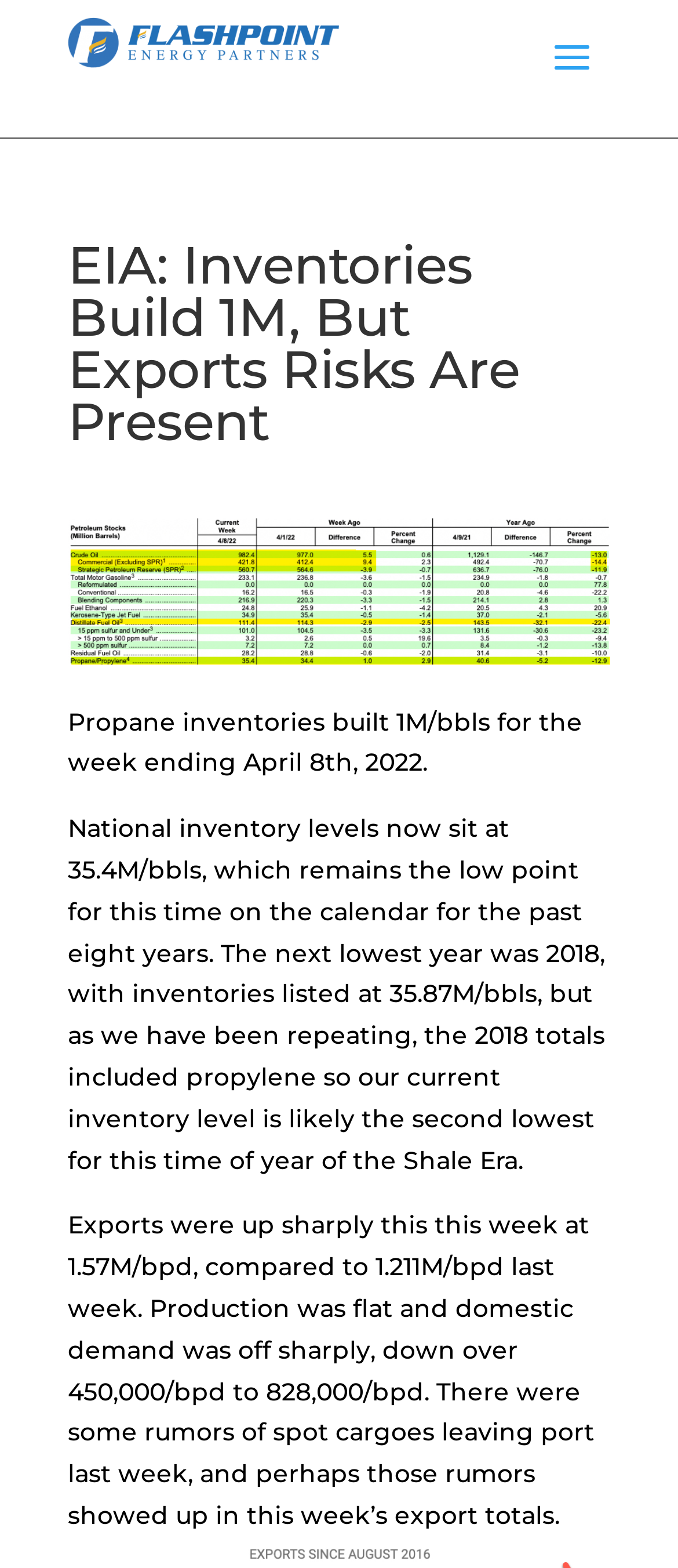What was the export level last week?
Using the image as a reference, give a one-word or short phrase answer.

1.211M/bpd